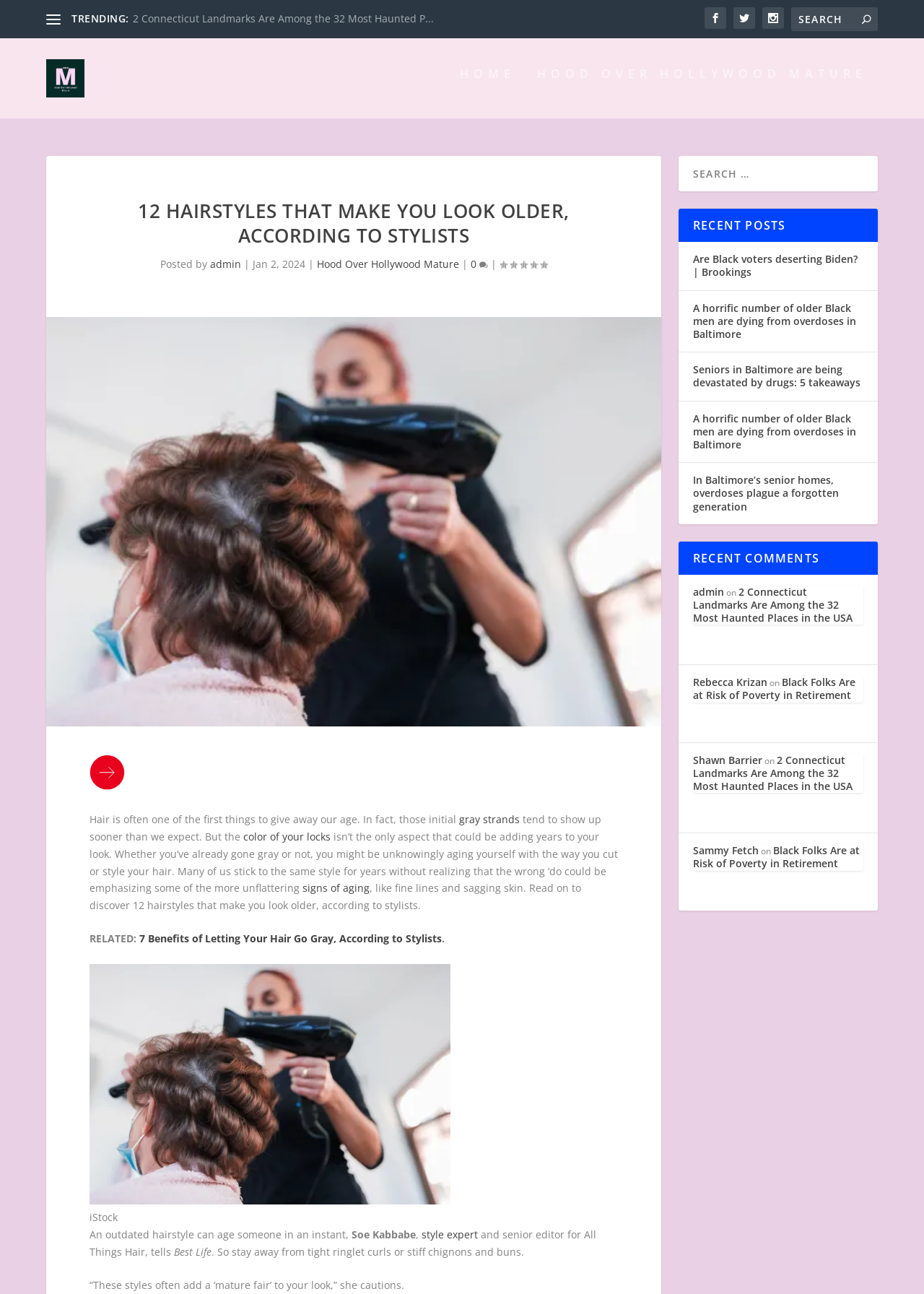Locate the bounding box coordinates of the element I should click to achieve the following instruction: "Read the article about 12 hairstyles that make you look older".

[0.097, 0.147, 0.669, 0.19]